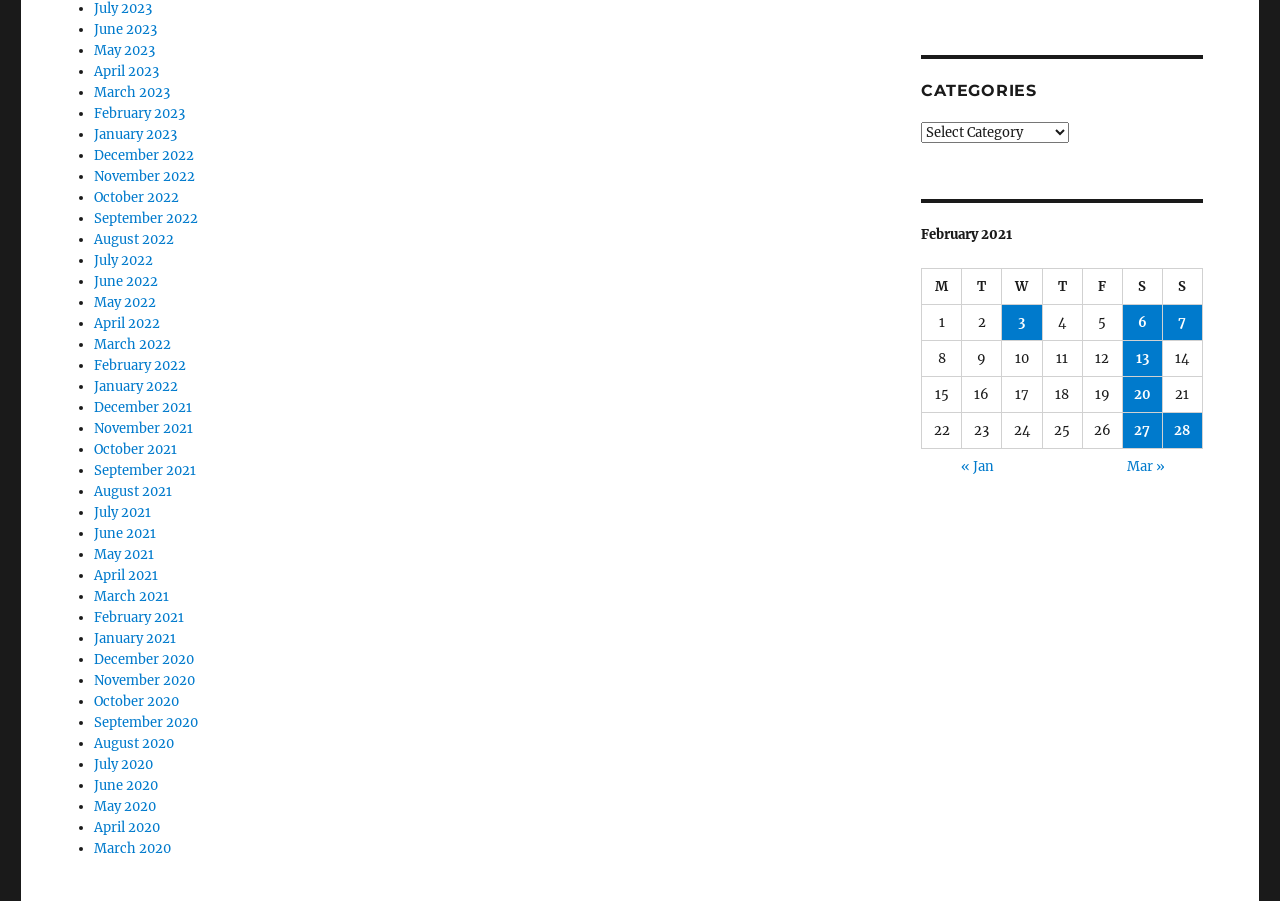Reply to the question with a single word or phrase:
How many months are listed in total?

36